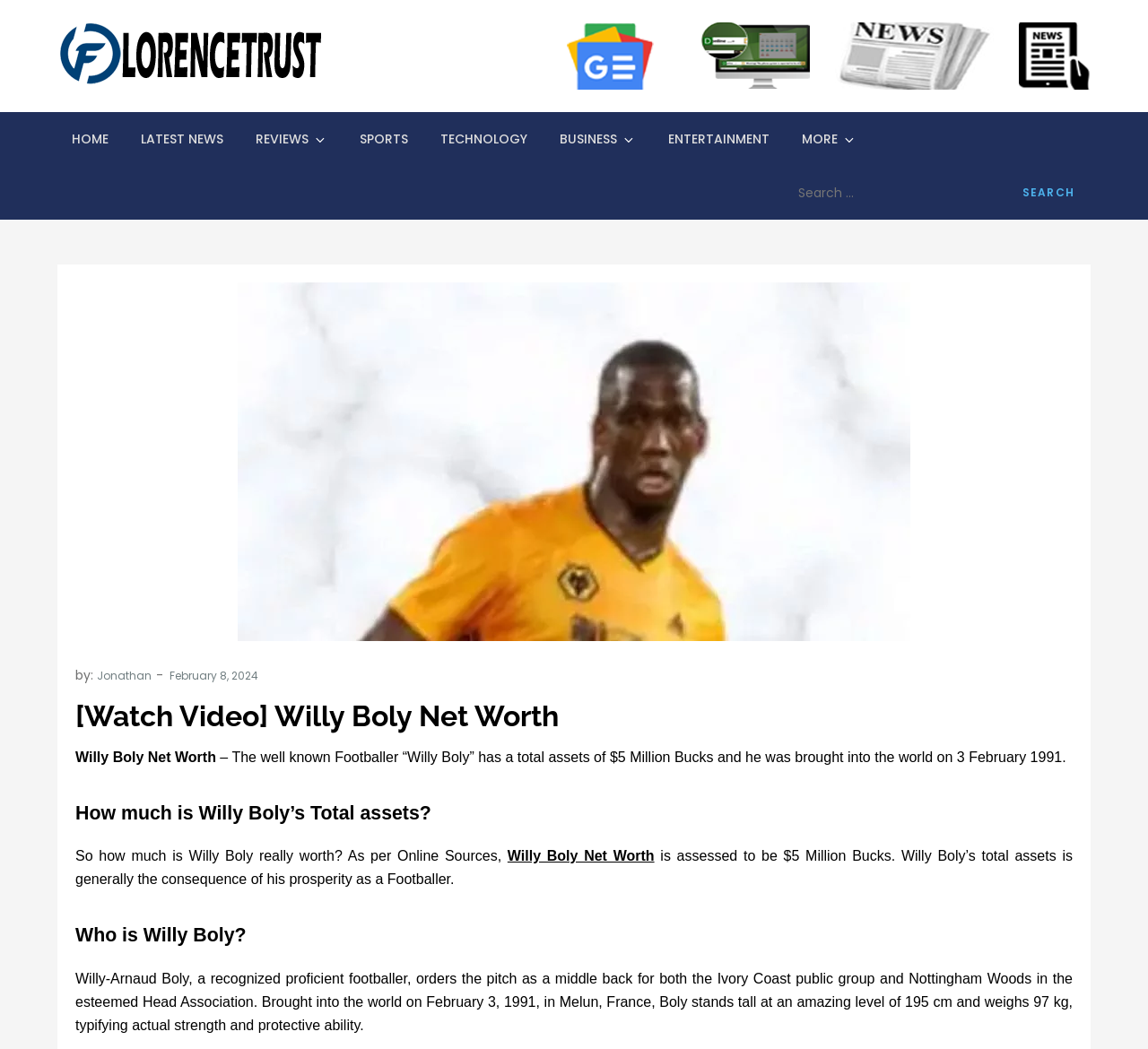Find the bounding box coordinates of the clickable area required to complete the following action: "Watch the Willy Boly Net Worth video".

[0.066, 0.664, 0.934, 0.702]